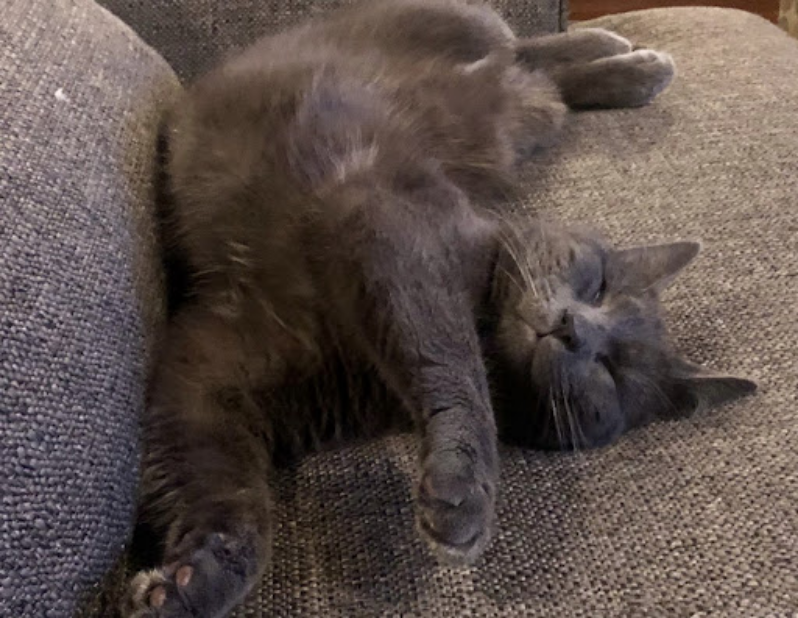Analyze the image and give a detailed response to the question:
What is the state of the cat's eyes?

The caption states that the cat's eyes are 'gently closed', which suggests that the cat is in a relaxed and peaceful state.